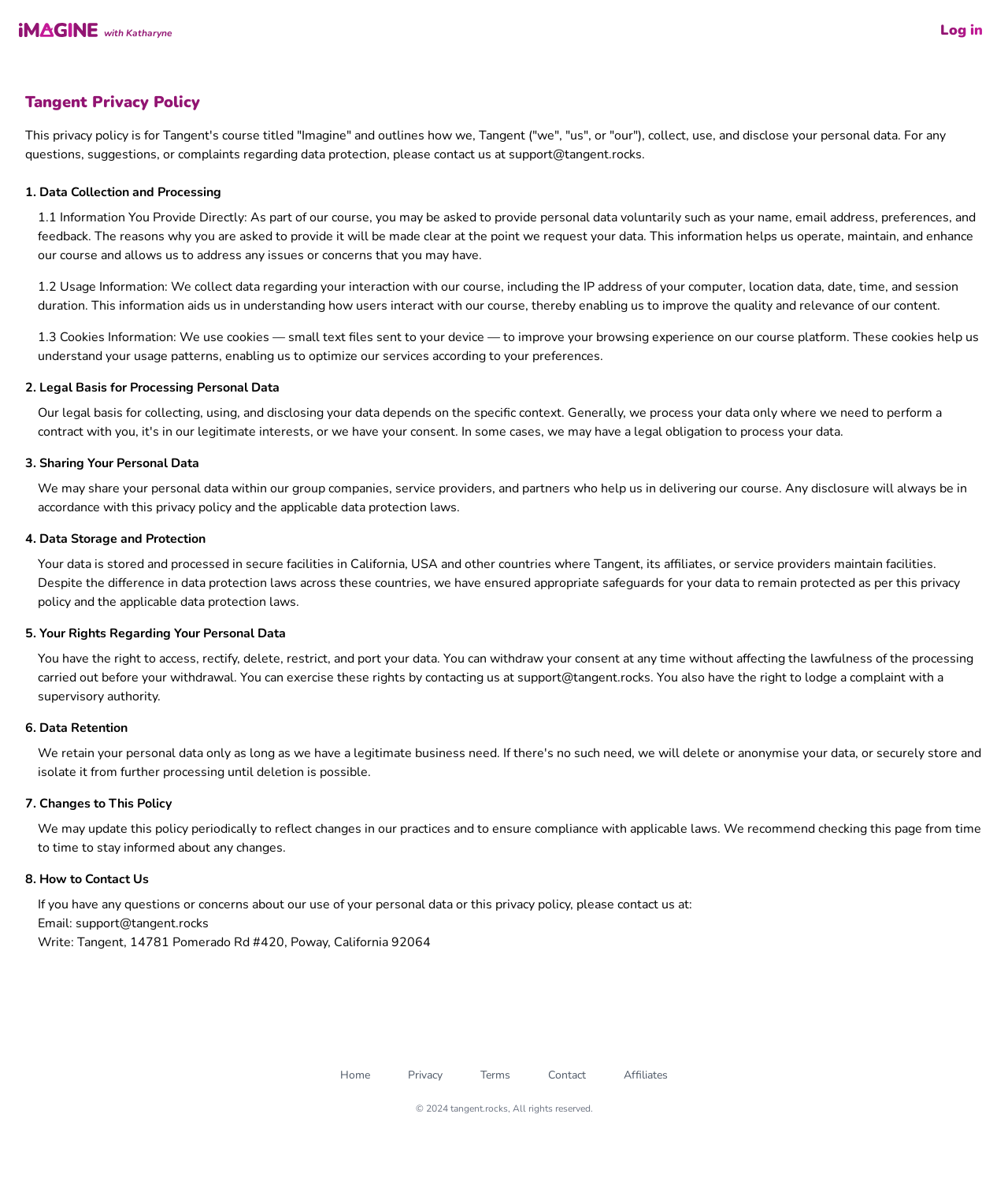Provide the bounding box coordinates of the area you need to click to execute the following instruction: "Click the 'Contact' link".

[0.544, 0.896, 0.581, 0.908]